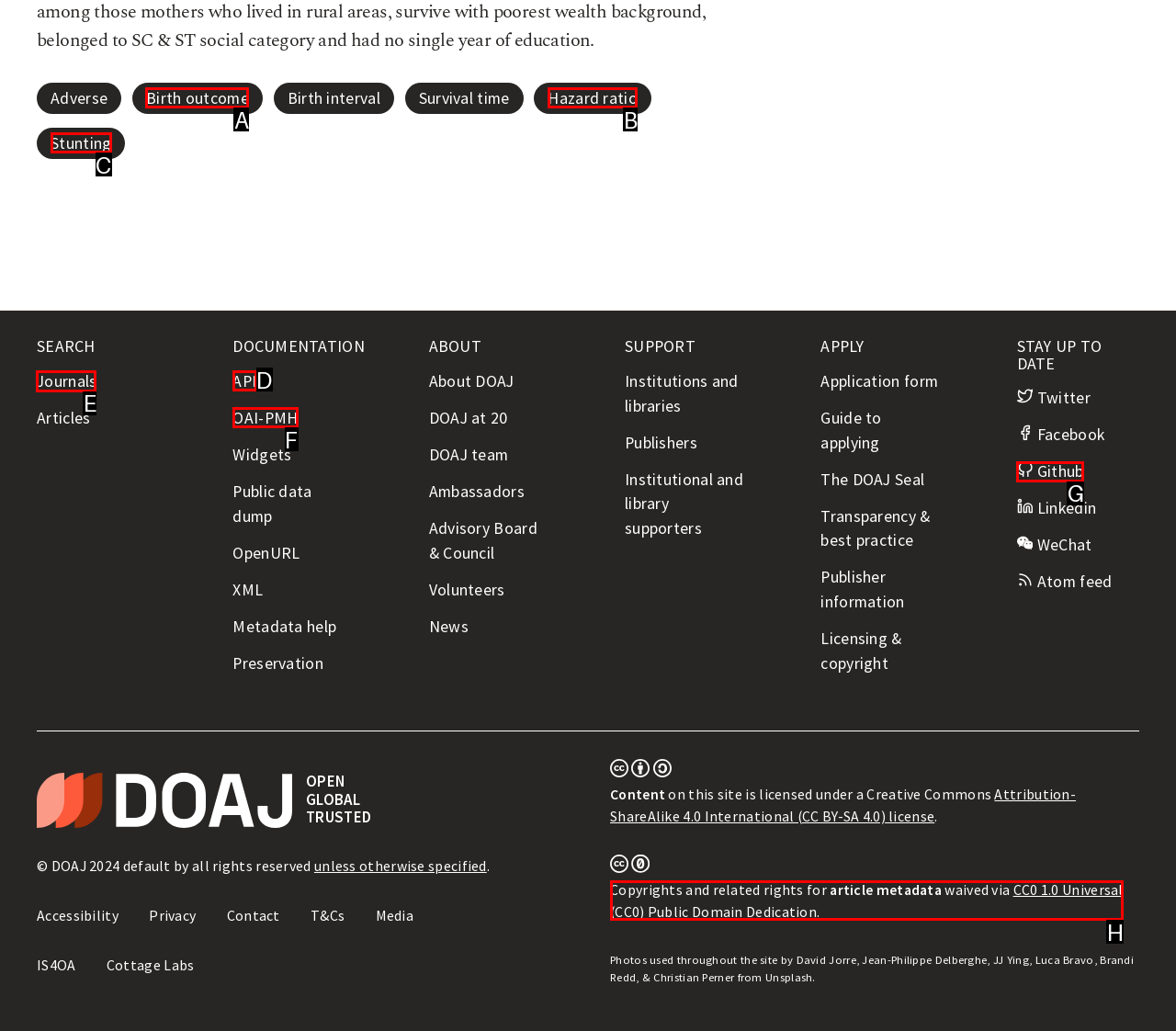Please indicate which HTML element should be clicked to fulfill the following task: Search for journals. Provide the letter of the selected option.

E